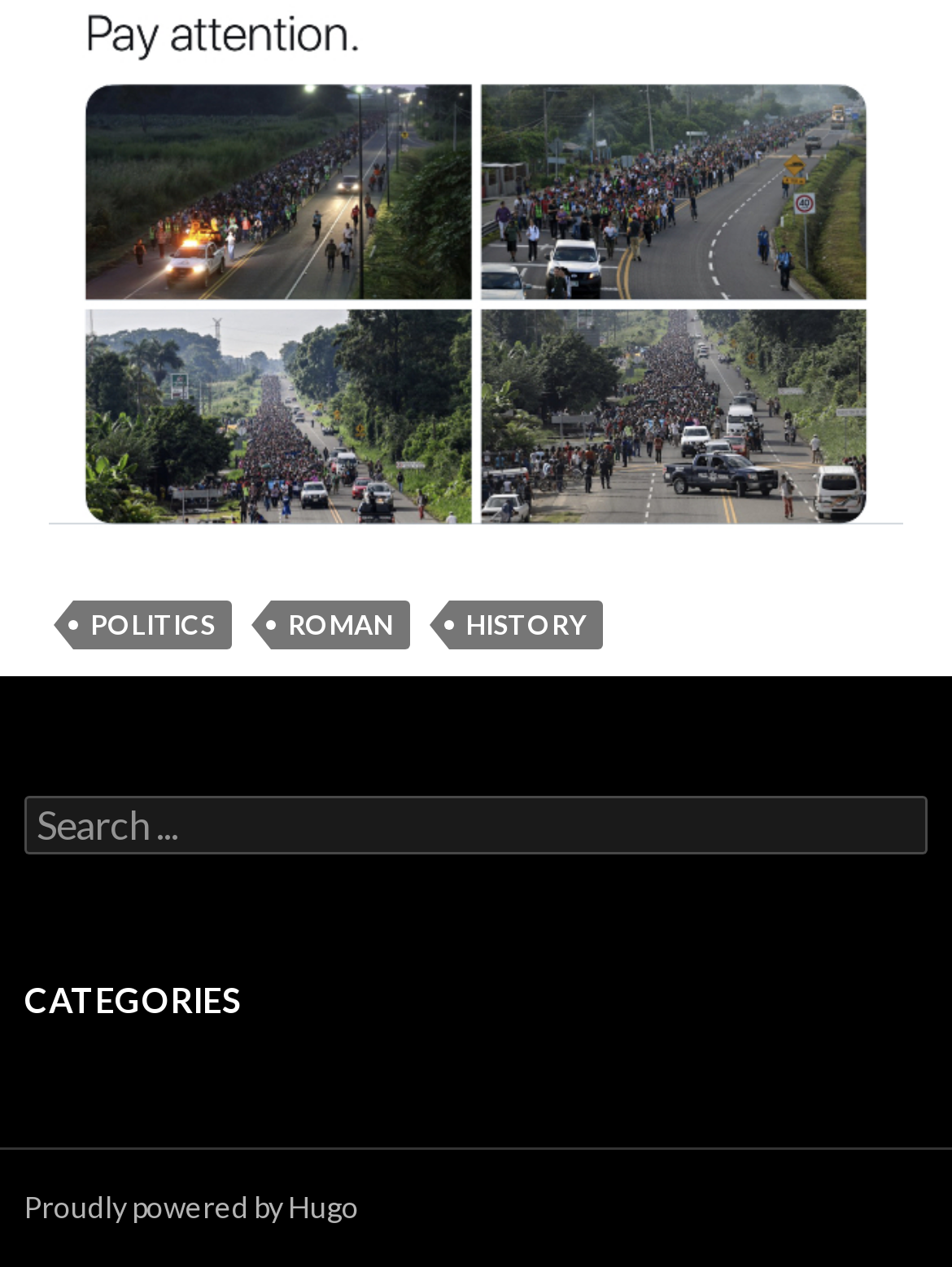What is the name of the platform powering the webpage?
Based on the screenshot, answer the question with a single word or phrase.

Hugo